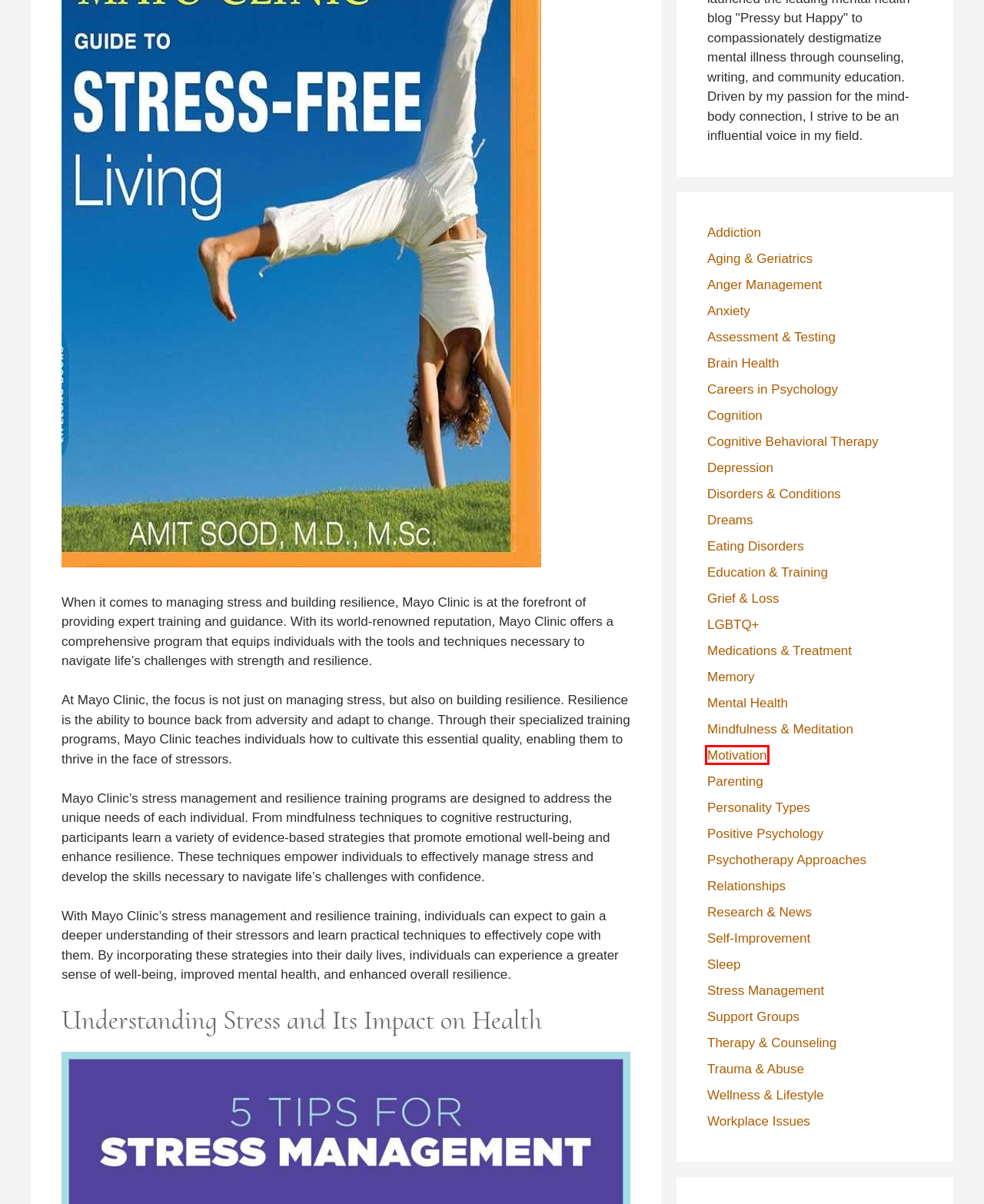Examine the screenshot of a webpage with a red bounding box around an element. Then, select the webpage description that best represents the new page after clicking the highlighted element. Here are the descriptions:
A. Eating Disorders - Pressure but Happy
B. Brain Health - Pressure but Happy
C. Medications & Treatment - Pressure but Happy
D. Stress Management - Pressure but Happy
E. Motivation - Pressure but Happy
F. Trauma & Abuse - Pressure but Happy
G. Aging & Geriatrics - Pressure but Happy
H. Sleep - Pressure but Happy

E